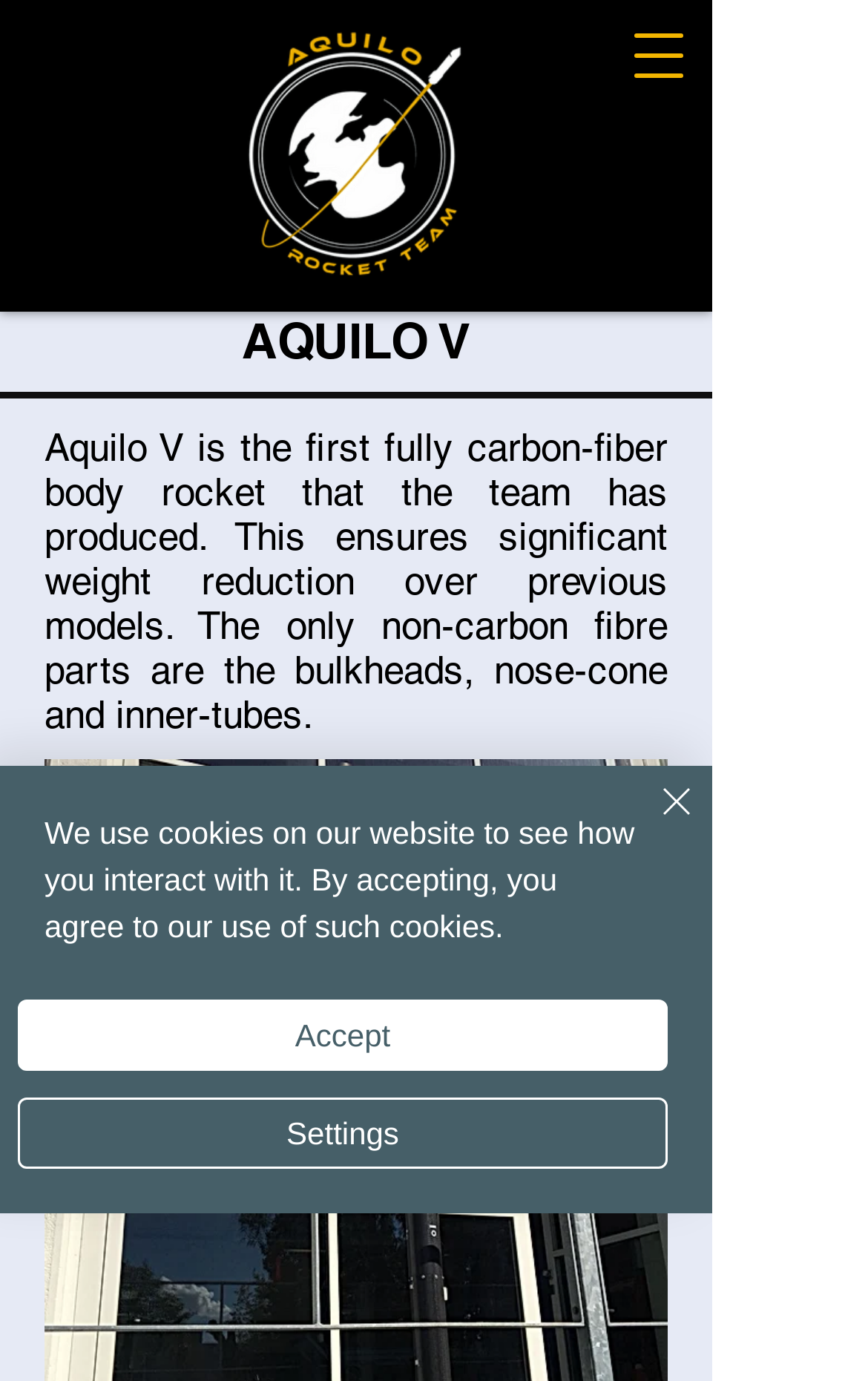What is the purpose of the 'Open navigation menu' button?
Please answer the question with as much detail as possible using the screenshot.

The button is labeled as 'Open navigation menu', which suggests that its purpose is to open the navigation menu when clicked.